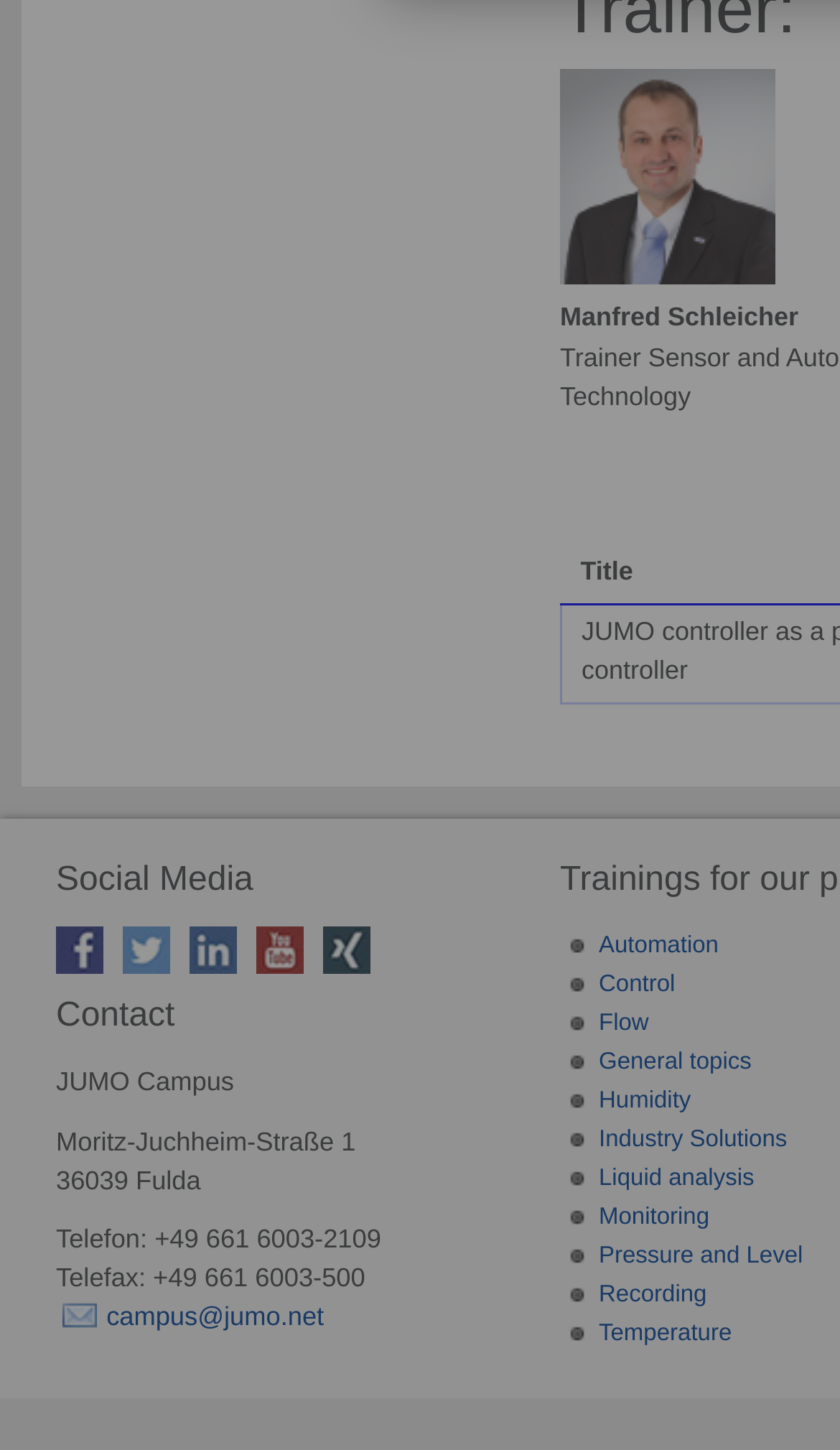Pinpoint the bounding box coordinates of the area that must be clicked to complete this instruction: "View contact information".

[0.067, 0.689, 0.636, 0.715]